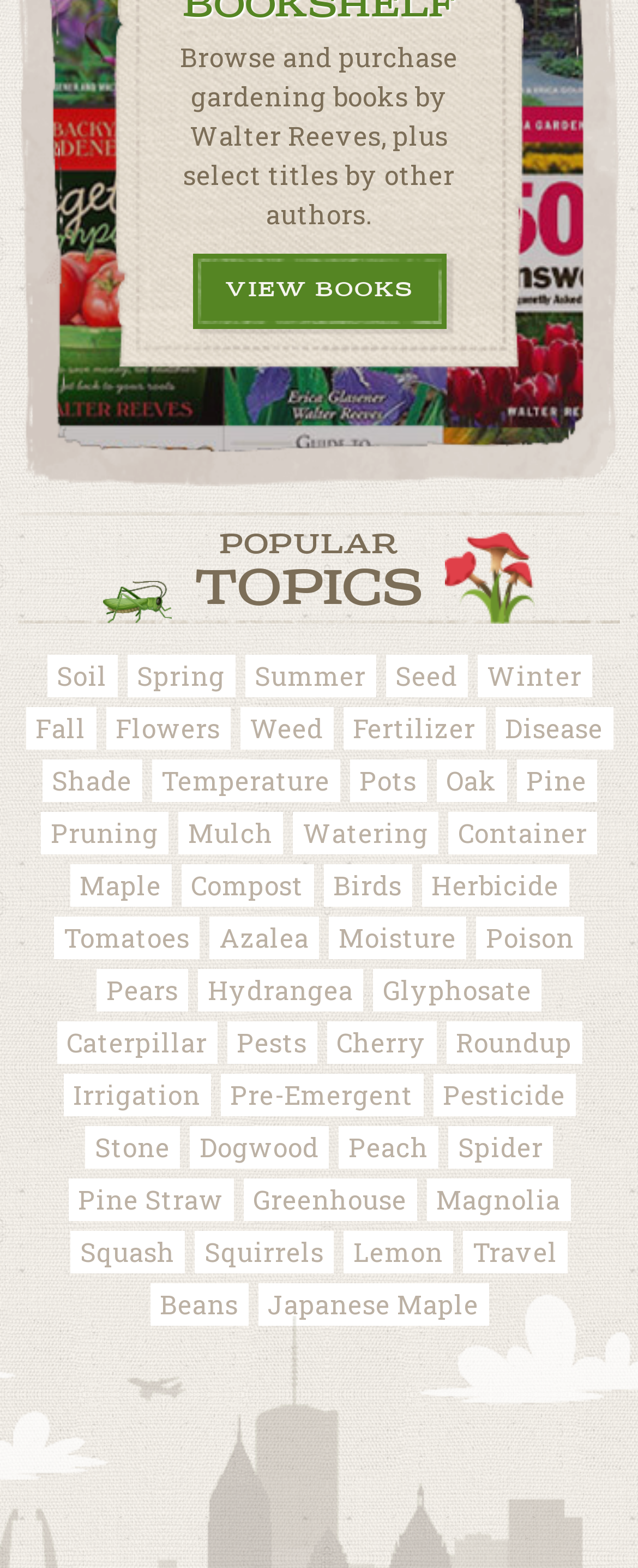Identify the bounding box coordinates of the region that needs to be clicked to carry out this instruction: "Browse gardening books". Provide these coordinates as four float numbers ranging from 0 to 1, i.e., [left, top, right, bottom].

[0.301, 0.162, 0.699, 0.21]